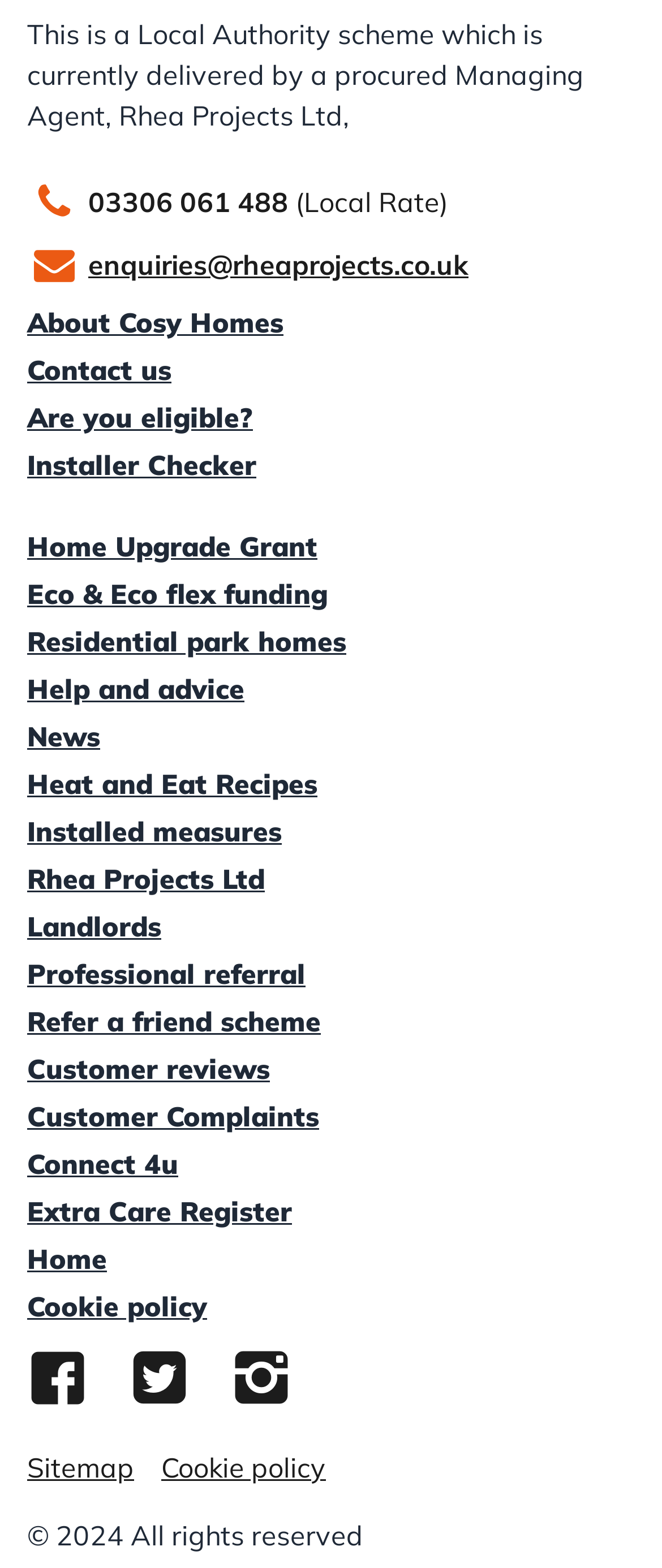How many links are there in the webpage?
Look at the image and respond with a one-word or short-phrase answer.

24